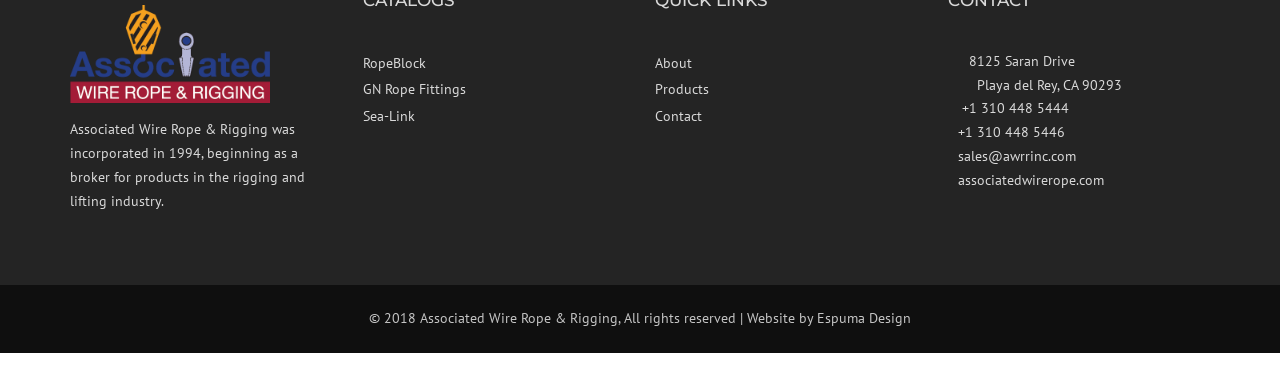Indicate the bounding box coordinates of the clickable region to achieve the following instruction: "browse products."

[0.512, 0.203, 0.717, 0.273]